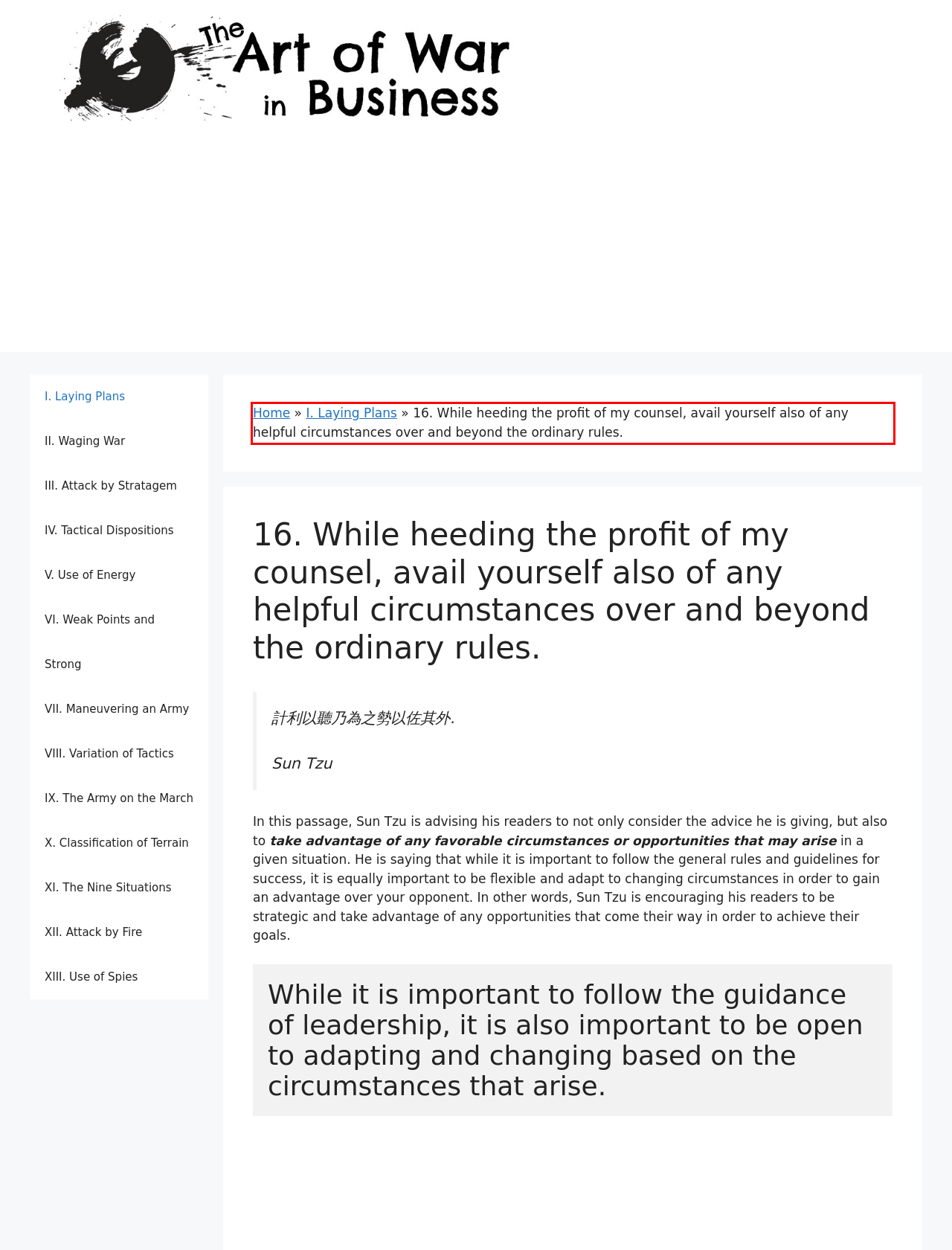Examine the webpage screenshot, find the red bounding box, and extract the text content within this marked area.

Home » I. Laying Plans » 16. While heeding the profit of my counsel, avail yourself also of any helpful circumstances over and beyond the ordinary rules.